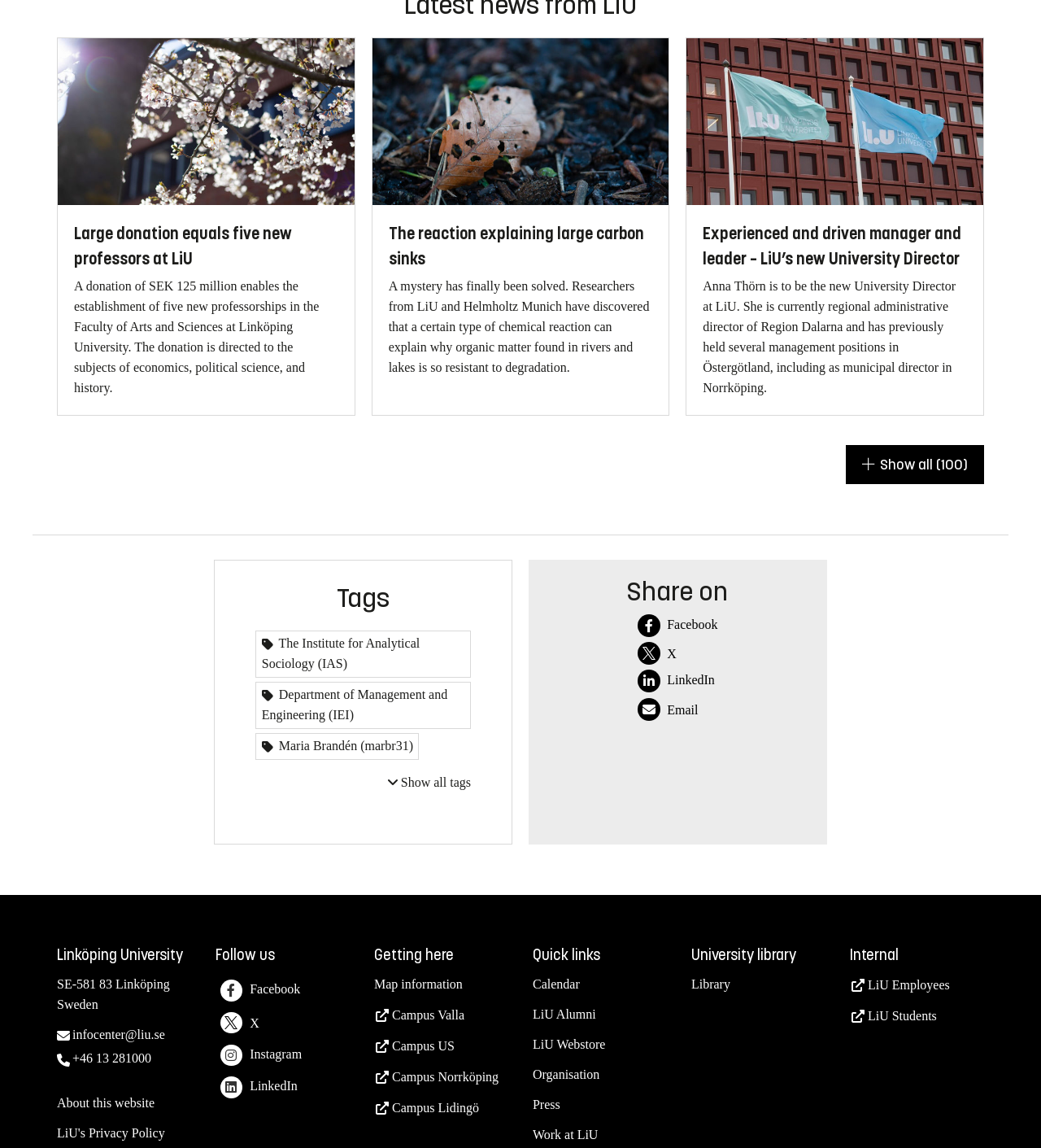Using the element description: "Instagram", determine the bounding box coordinates. The coordinates should be in the format [left, top, right, bottom], with values between 0 and 1.

[0.207, 0.91, 0.29, 0.929]